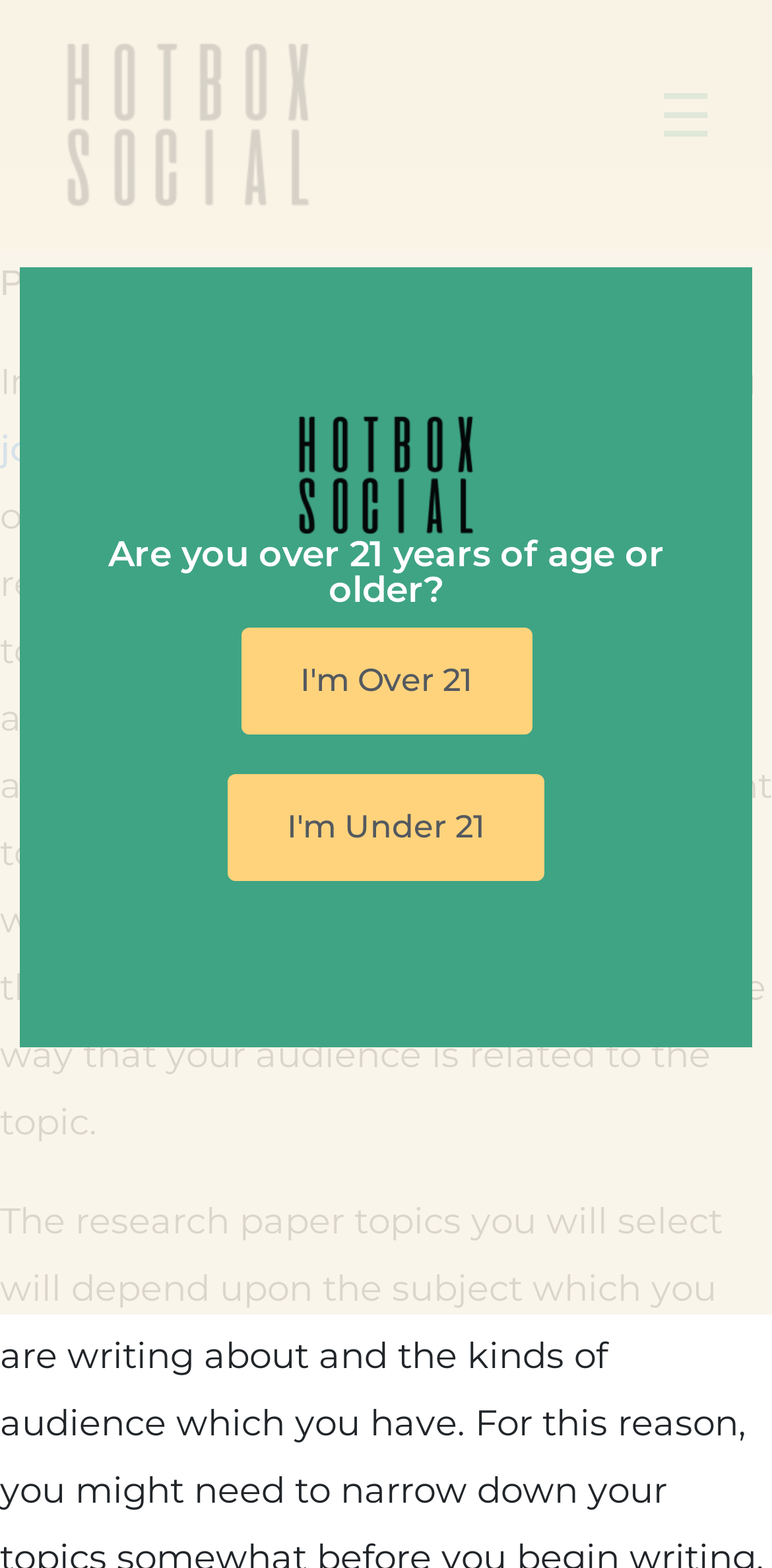Answer with a single word or phrase: 
What is the date of the post?

September 11, 2023